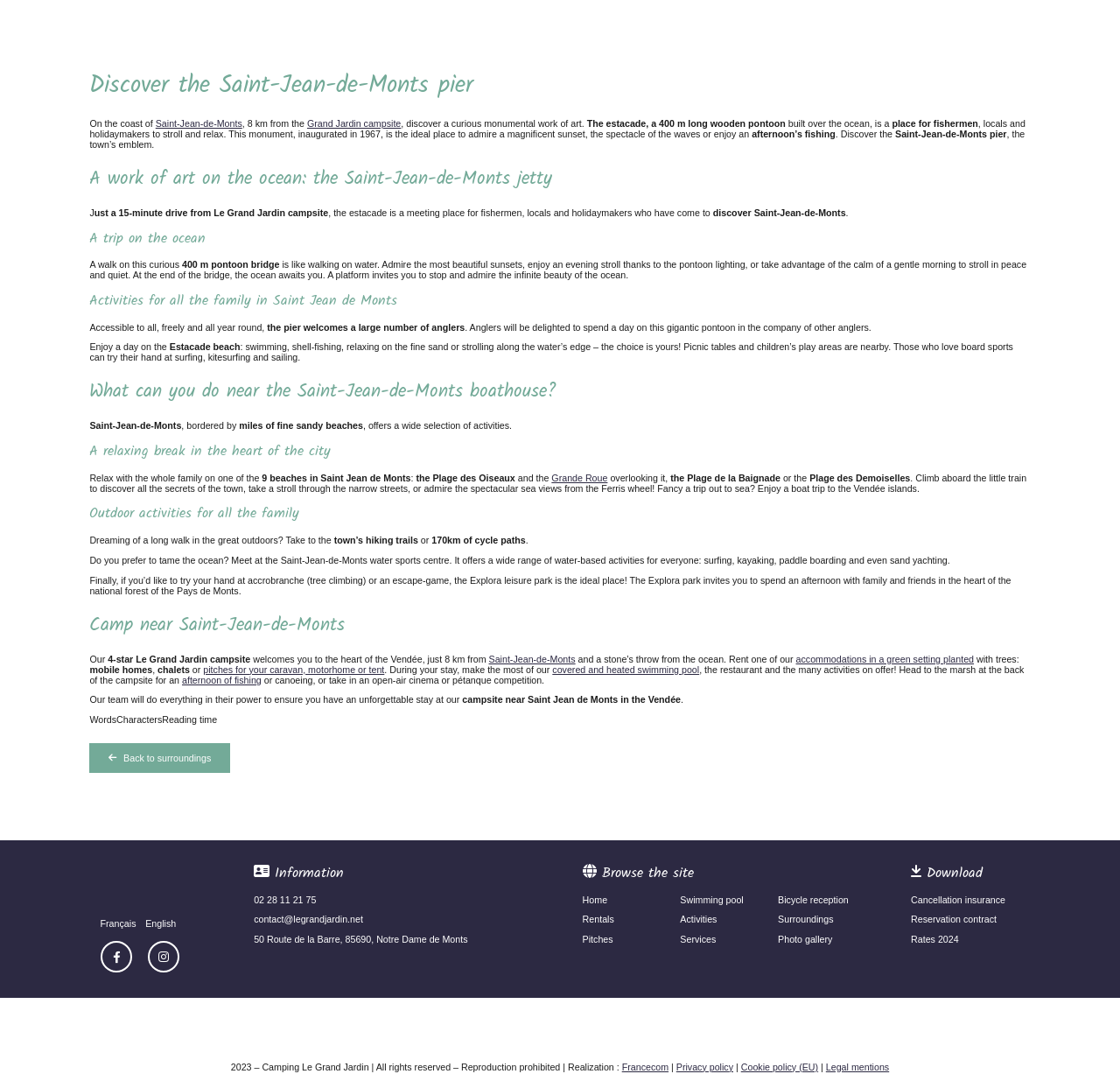Please locate the bounding box coordinates of the element that needs to be clicked to achieve the following instruction: "Switch to French language". The coordinates should be four float numbers between 0 and 1, i.e., [left, top, right, bottom].

[0.089, 0.85, 0.121, 0.859]